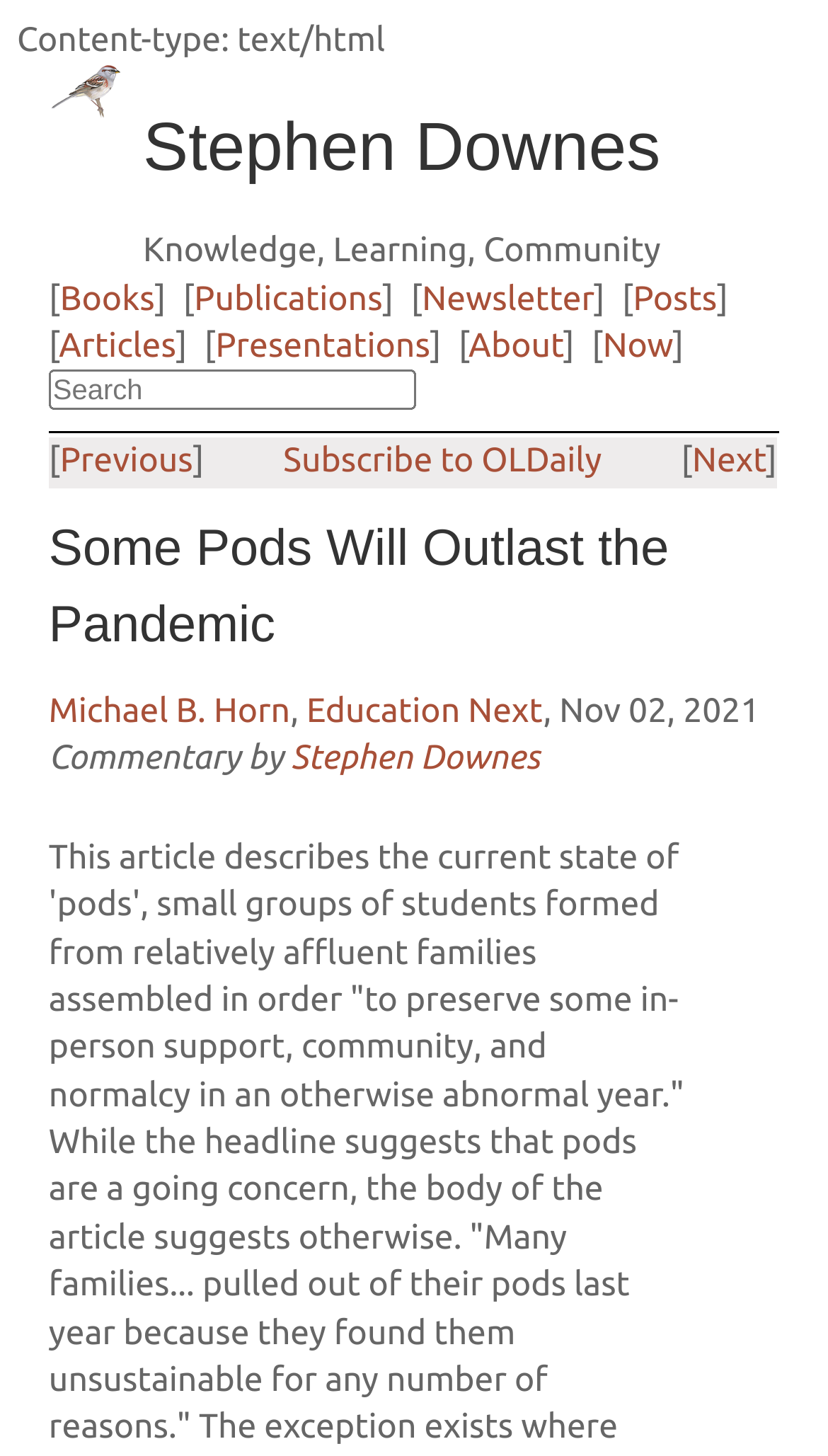Specify the bounding box coordinates of the area to click in order to execute this command: 'Subscribe to OLDaily'. The coordinates should consist of four float numbers ranging from 0 to 1, and should be formatted as [left, top, right, bottom].

[0.342, 0.304, 0.727, 0.33]